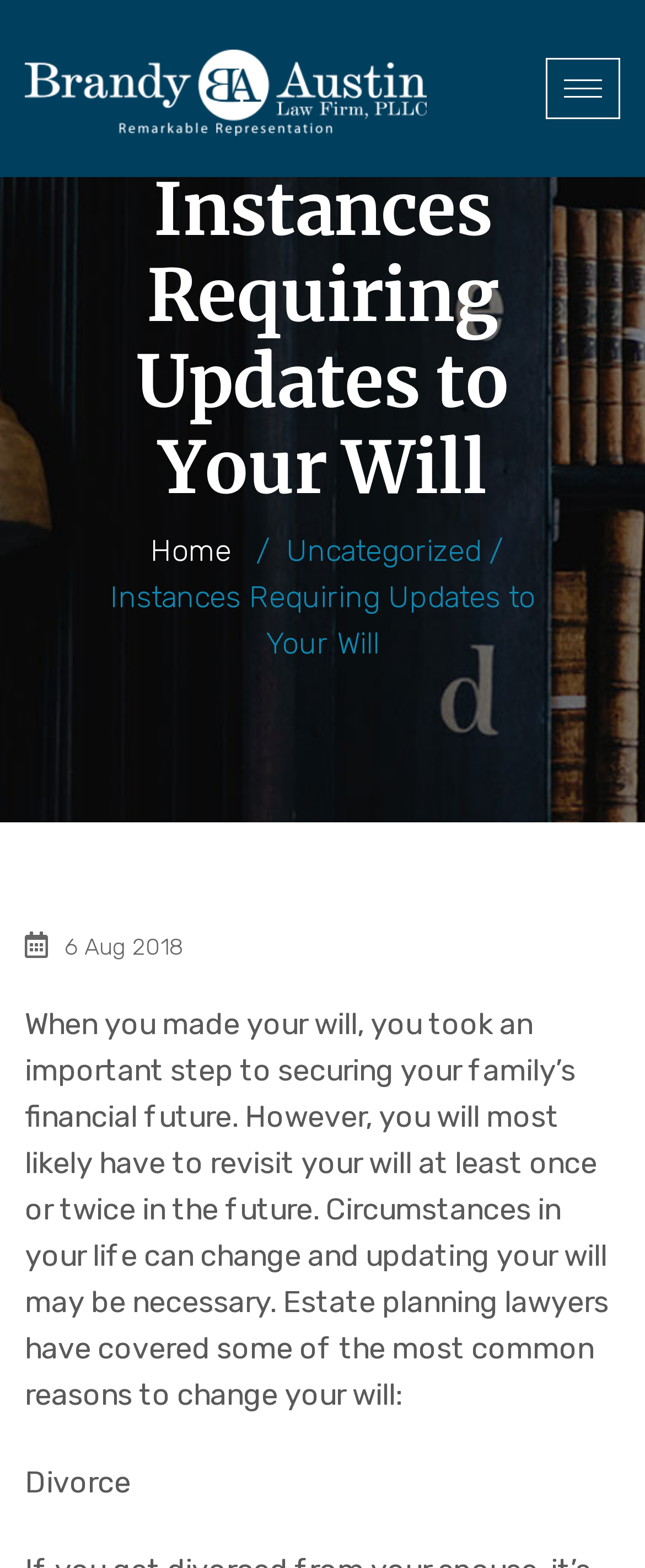Please extract and provide the main headline of the webpage.

Instances Requiring Updates to Your Will